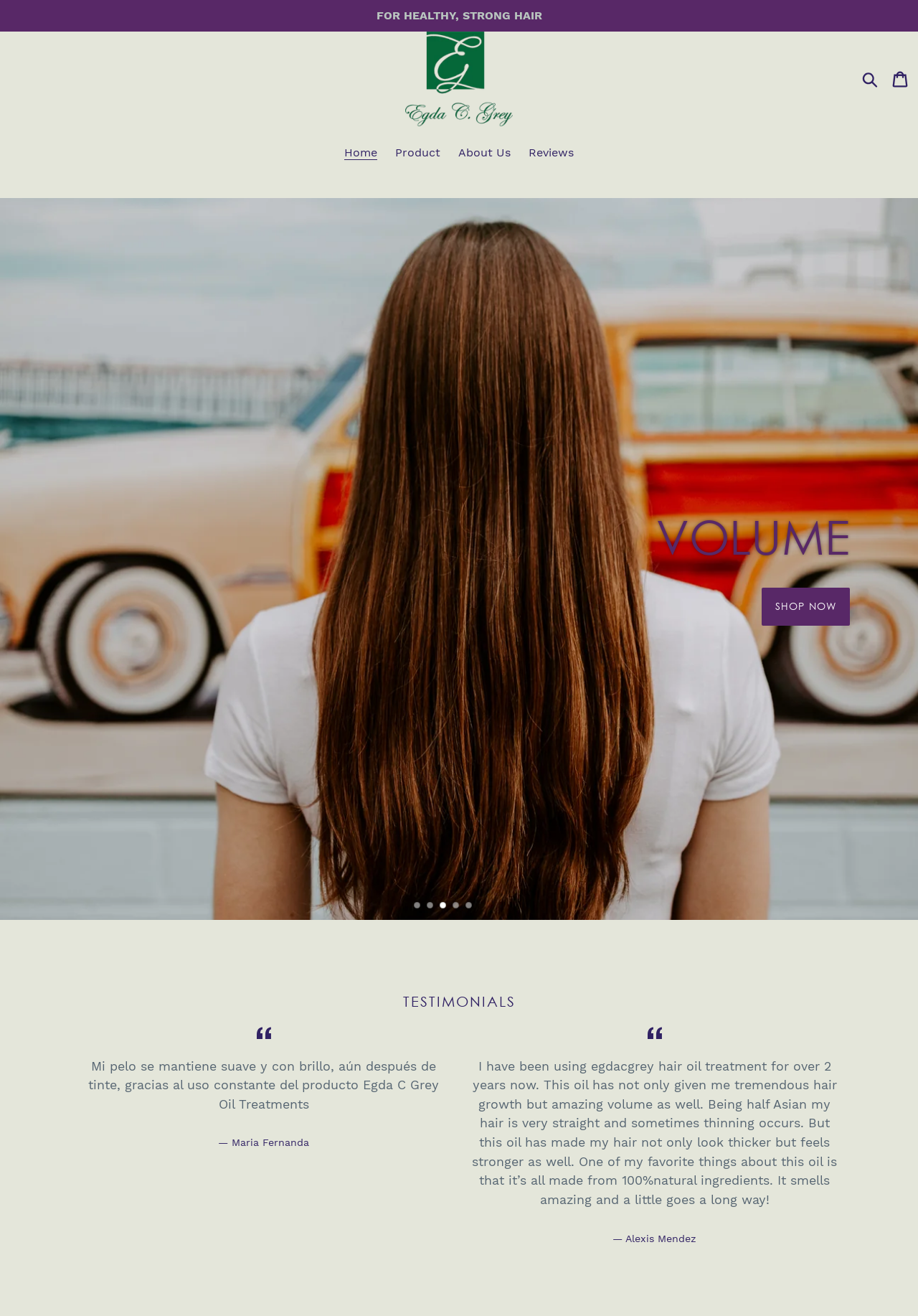Provide the bounding box coordinates of the area you need to click to execute the following instruction: "Go to the Home page".

[0.367, 0.109, 0.419, 0.124]